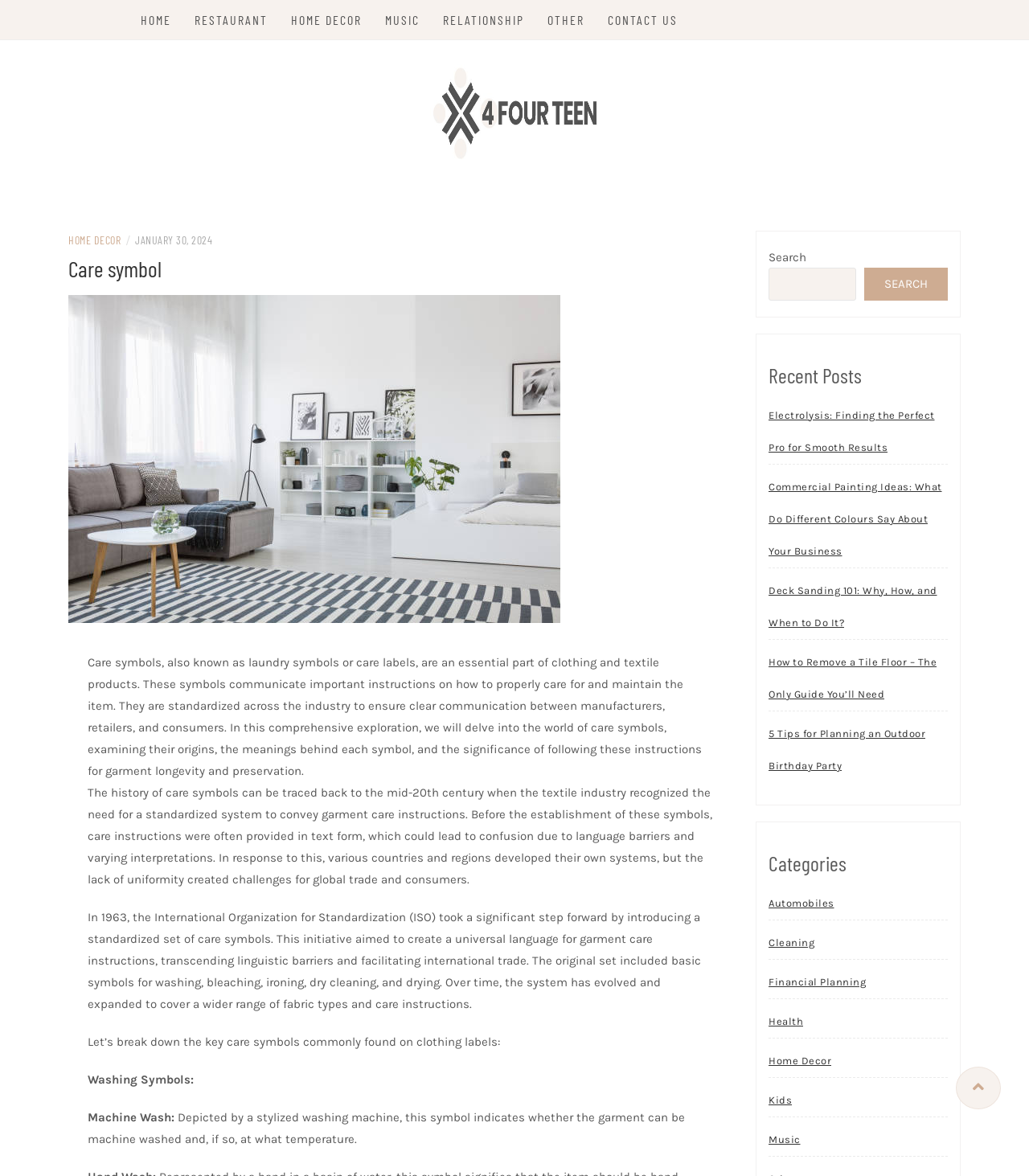Answer this question in one word or a short phrase: What is the function of the search box?

To search the website